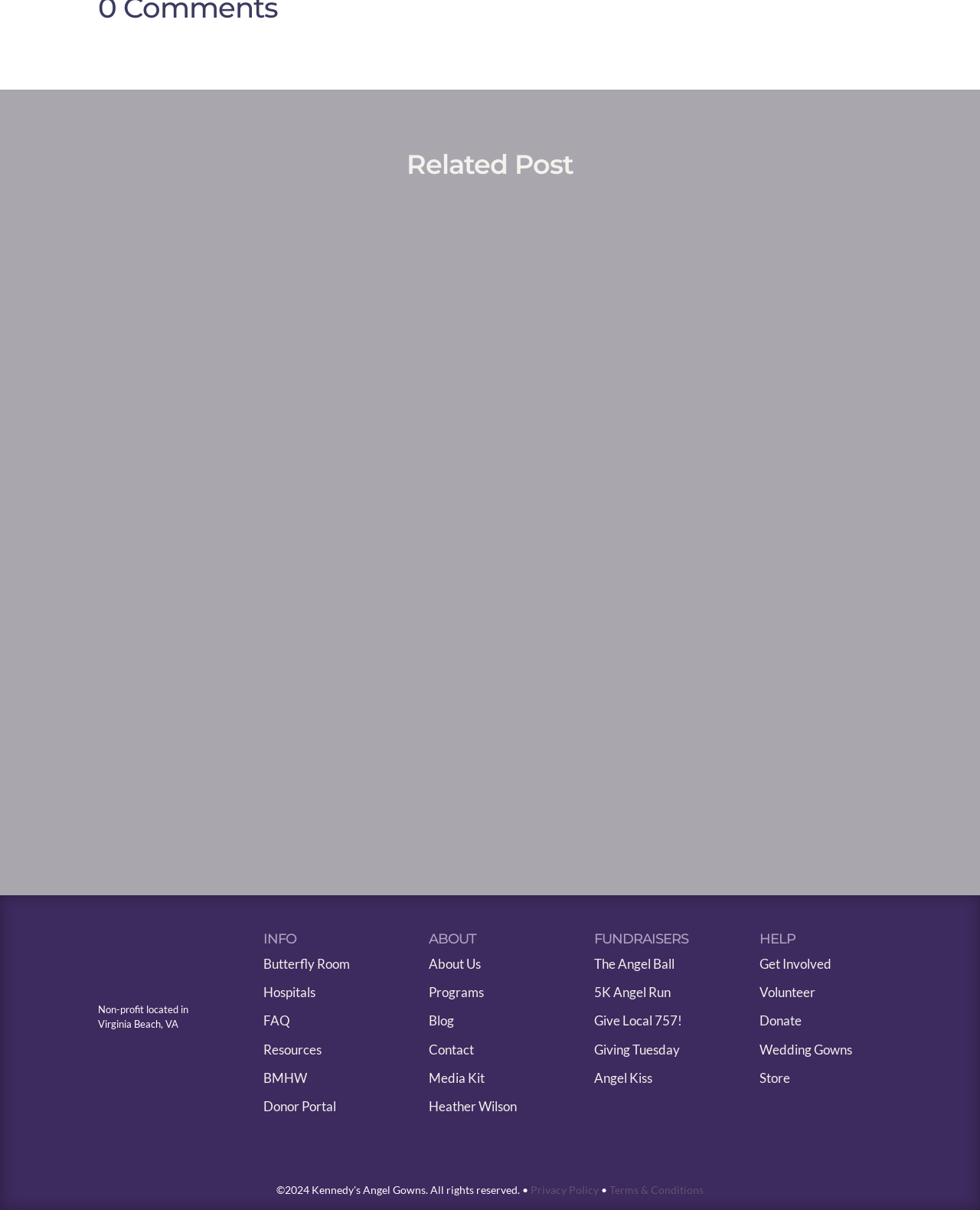Specify the bounding box coordinates of the area that needs to be clicked to achieve the following instruction: "Visit 'Butterfly Room'".

[0.269, 0.79, 0.357, 0.803]